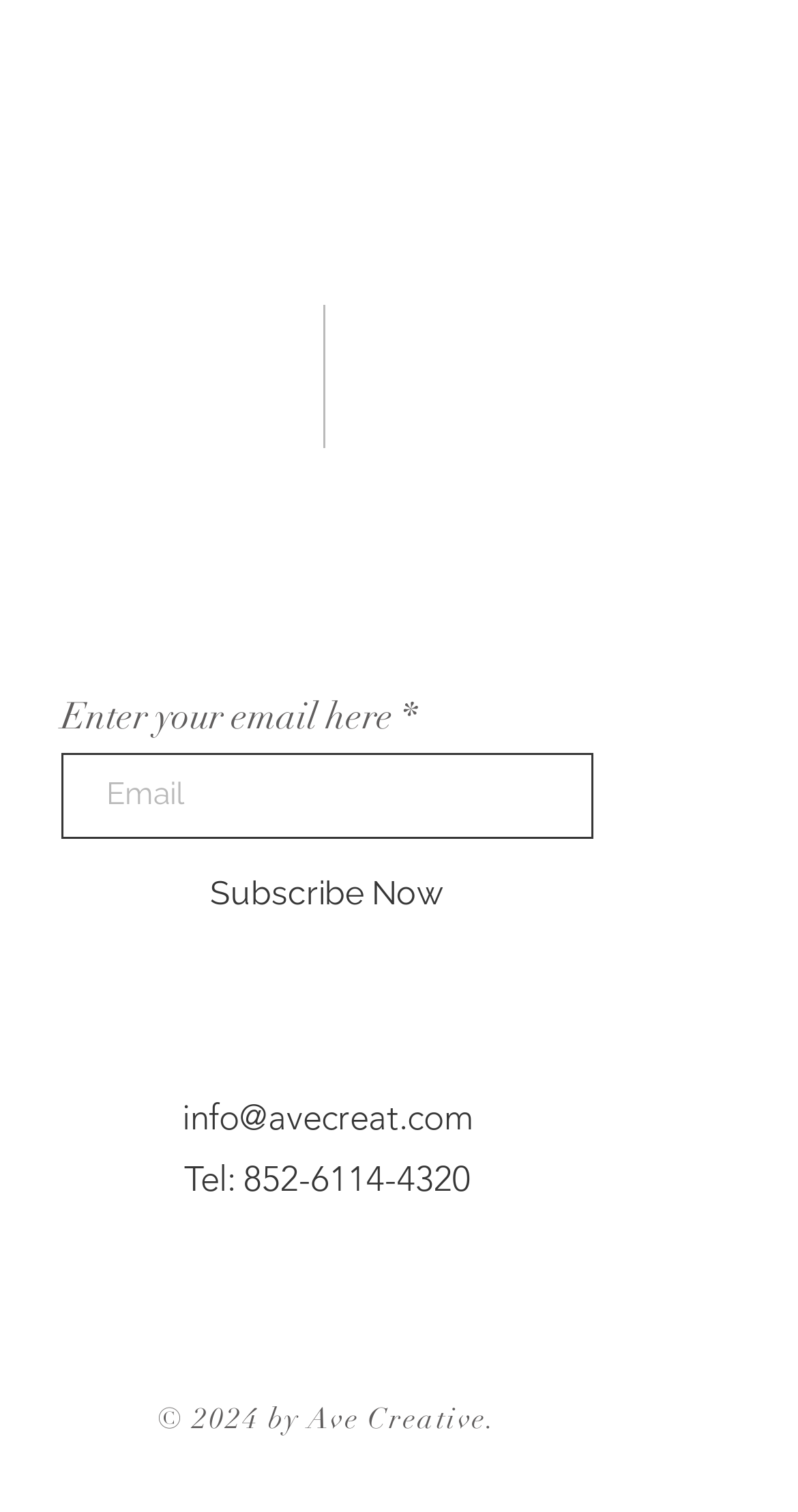Please locate the bounding box coordinates of the element's region that needs to be clicked to follow the instruction: "Call 852-6114-4320". The bounding box coordinates should be provided as four float numbers between 0 and 1, i.e., [left, top, right, bottom].

[0.305, 0.766, 0.59, 0.794]